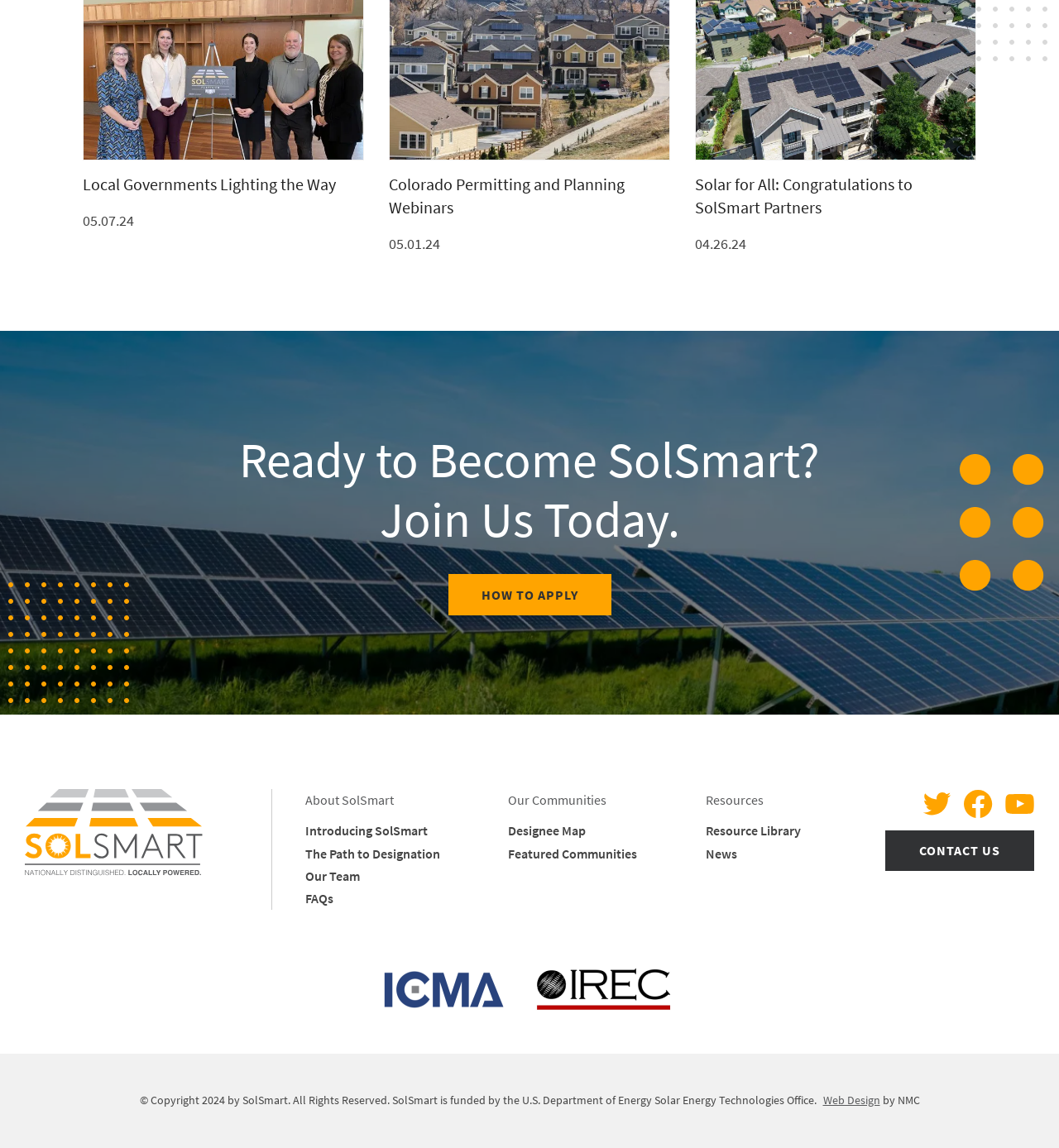Could you highlight the region that needs to be clicked to execute the instruction: "Contact Us"?

[0.836, 0.723, 0.977, 0.759]